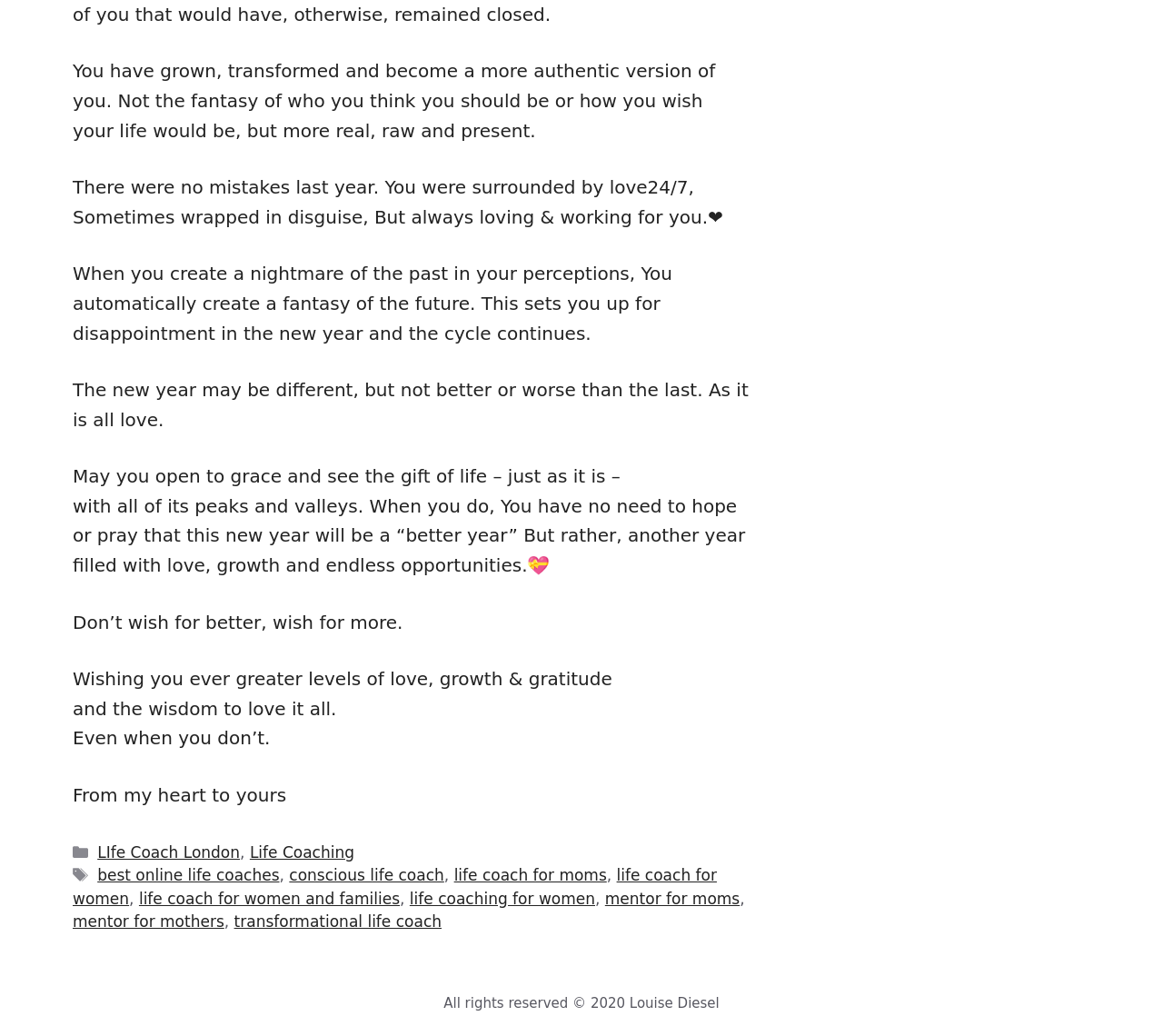Locate the bounding box coordinates of the element's region that should be clicked to carry out the following instruction: "Click on 'LIfe Coach London'". The coordinates need to be four float numbers between 0 and 1, i.e., [left, top, right, bottom].

[0.084, 0.814, 0.206, 0.831]